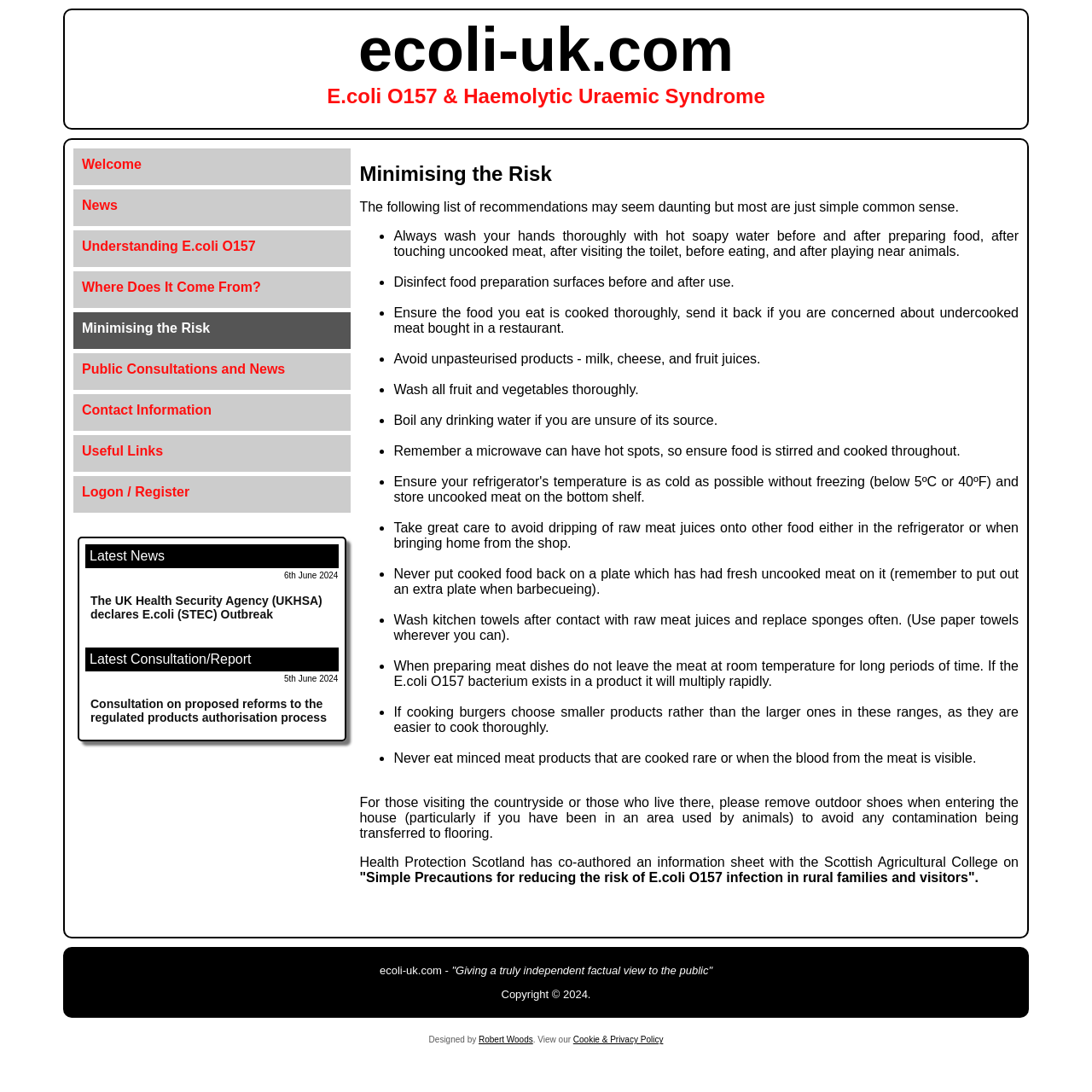What is the name of the website?
Provide an in-depth answer to the question, covering all aspects.

The website's name is mentioned at the top of the webpage, in the static text element 'ecoli-uk.com'.